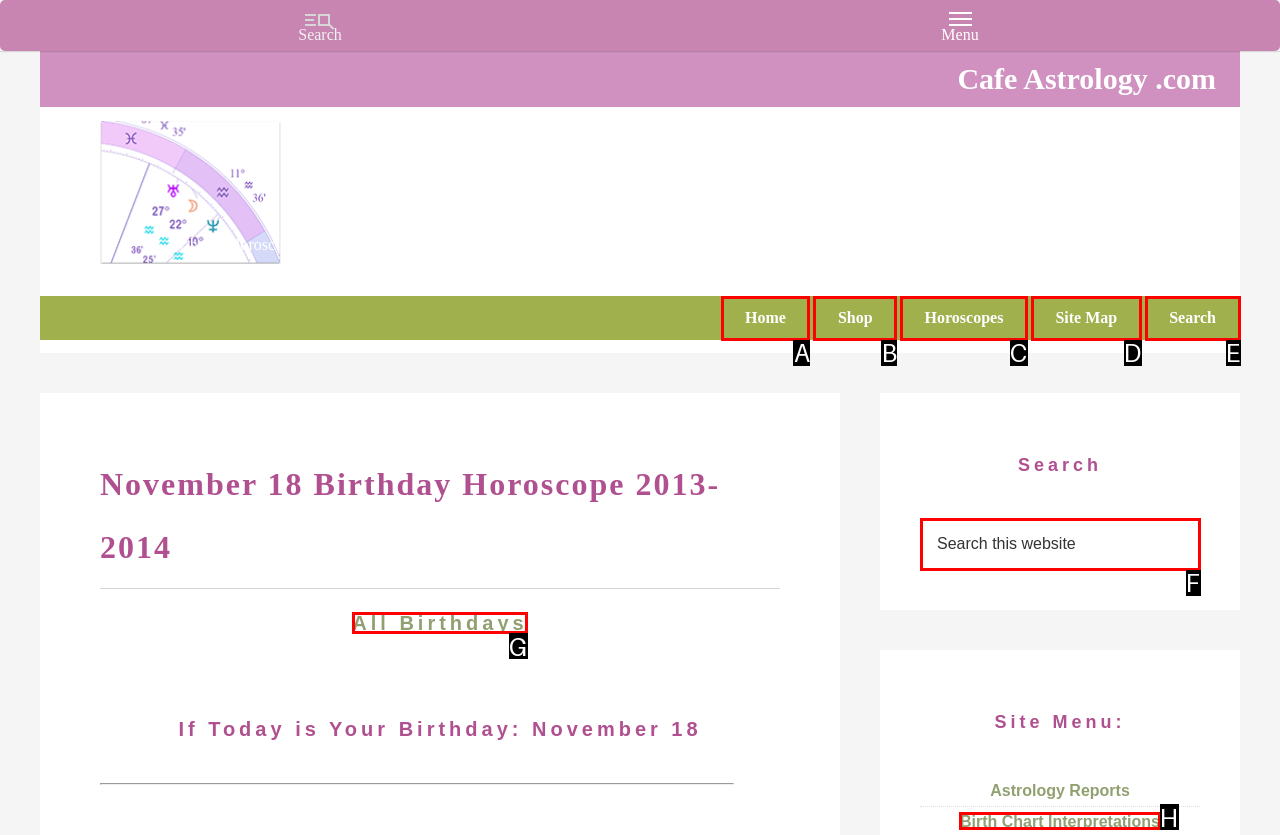To complete the instruction: check all birthdays, which HTML element should be clicked?
Respond with the option's letter from the provided choices.

G